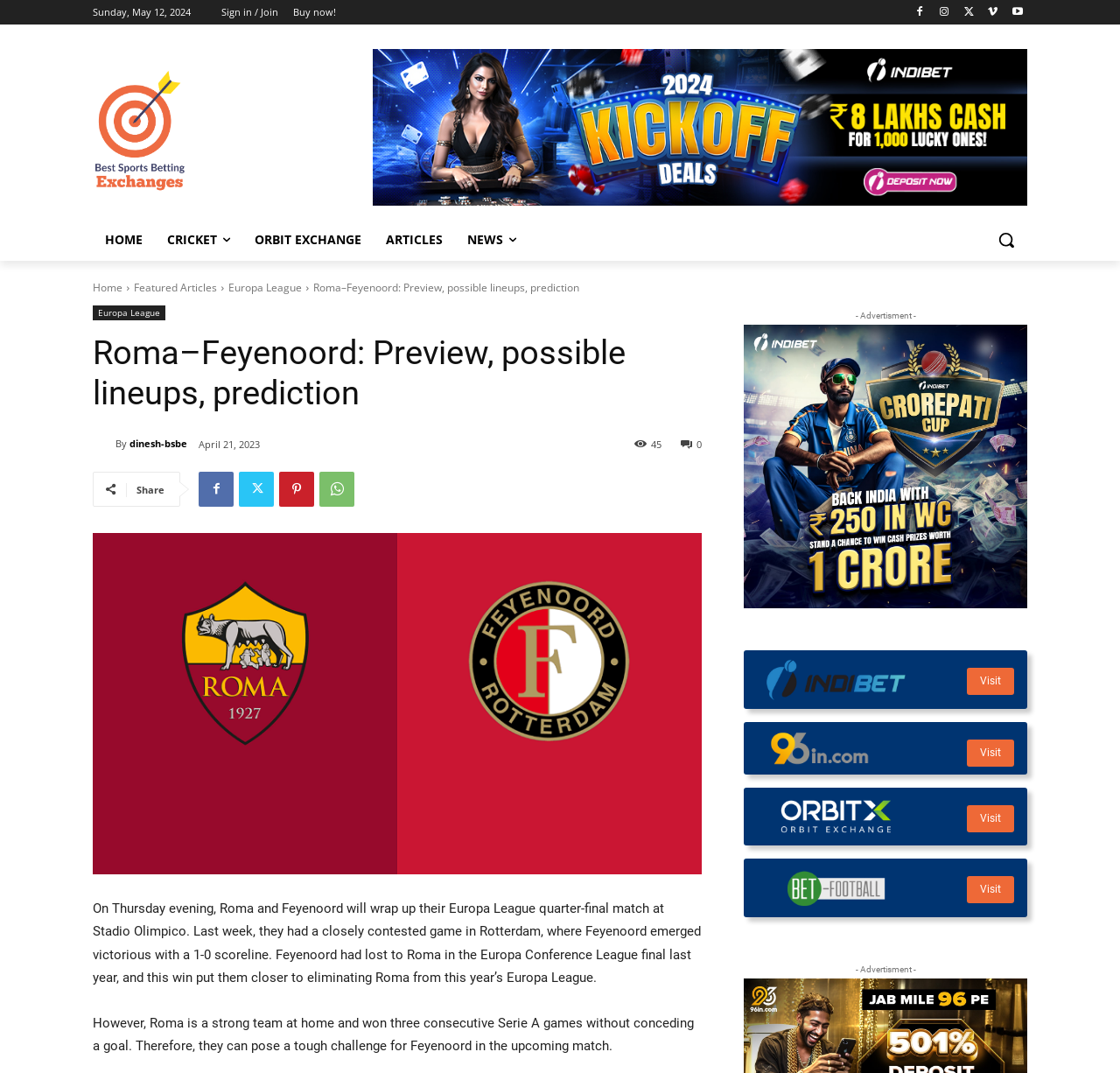Using the element description provided, determine the bounding box coordinates in the format (top-left x, top-left y, bottom-right x, bottom-right y). Ensure that all values are floating point numbers between 0 and 1. Element description: Orbit Exchange

[0.216, 0.204, 0.334, 0.243]